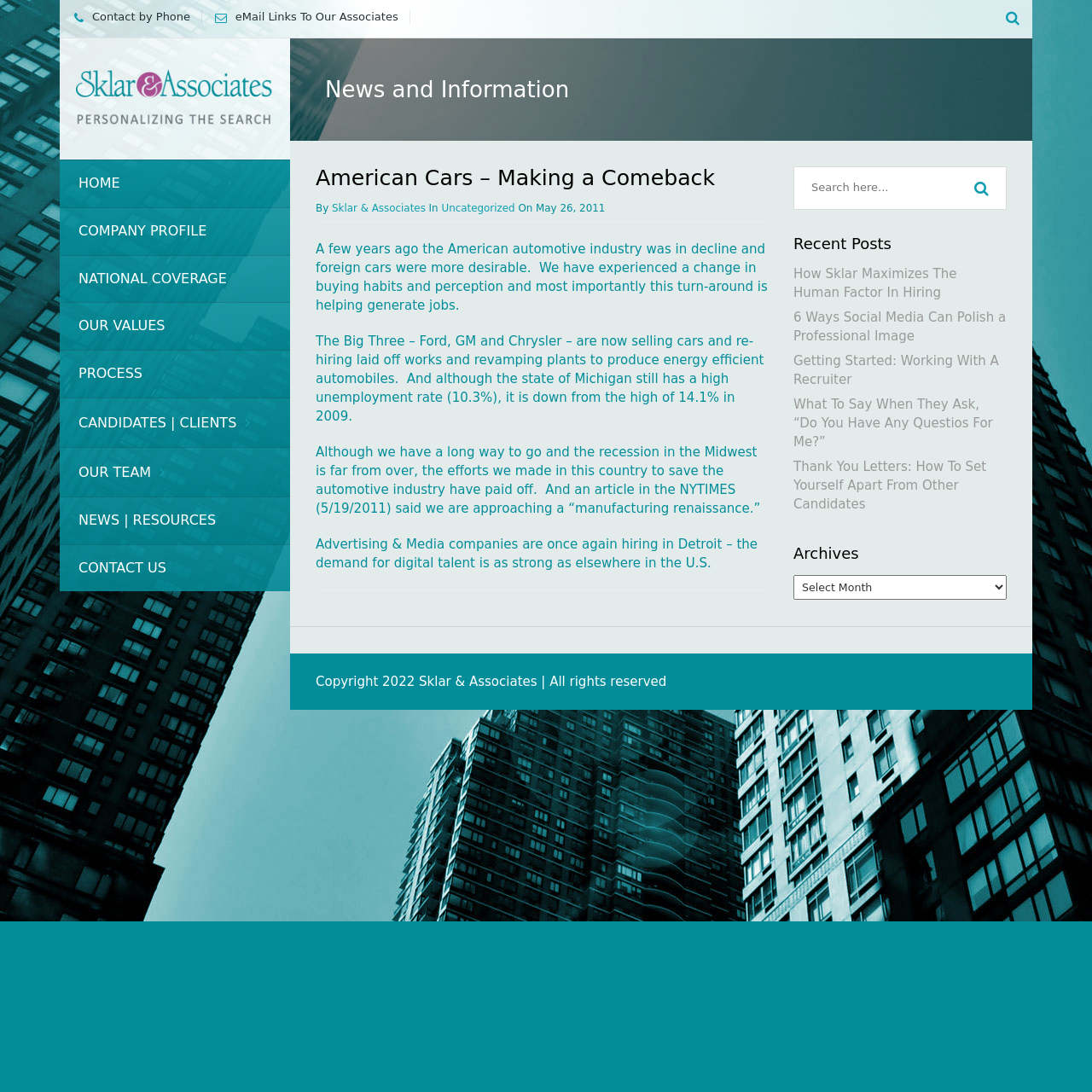Provide the bounding box coordinates of the section that needs to be clicked to accomplish the following instruction: "Search here...."

[0.727, 0.152, 0.922, 0.192]